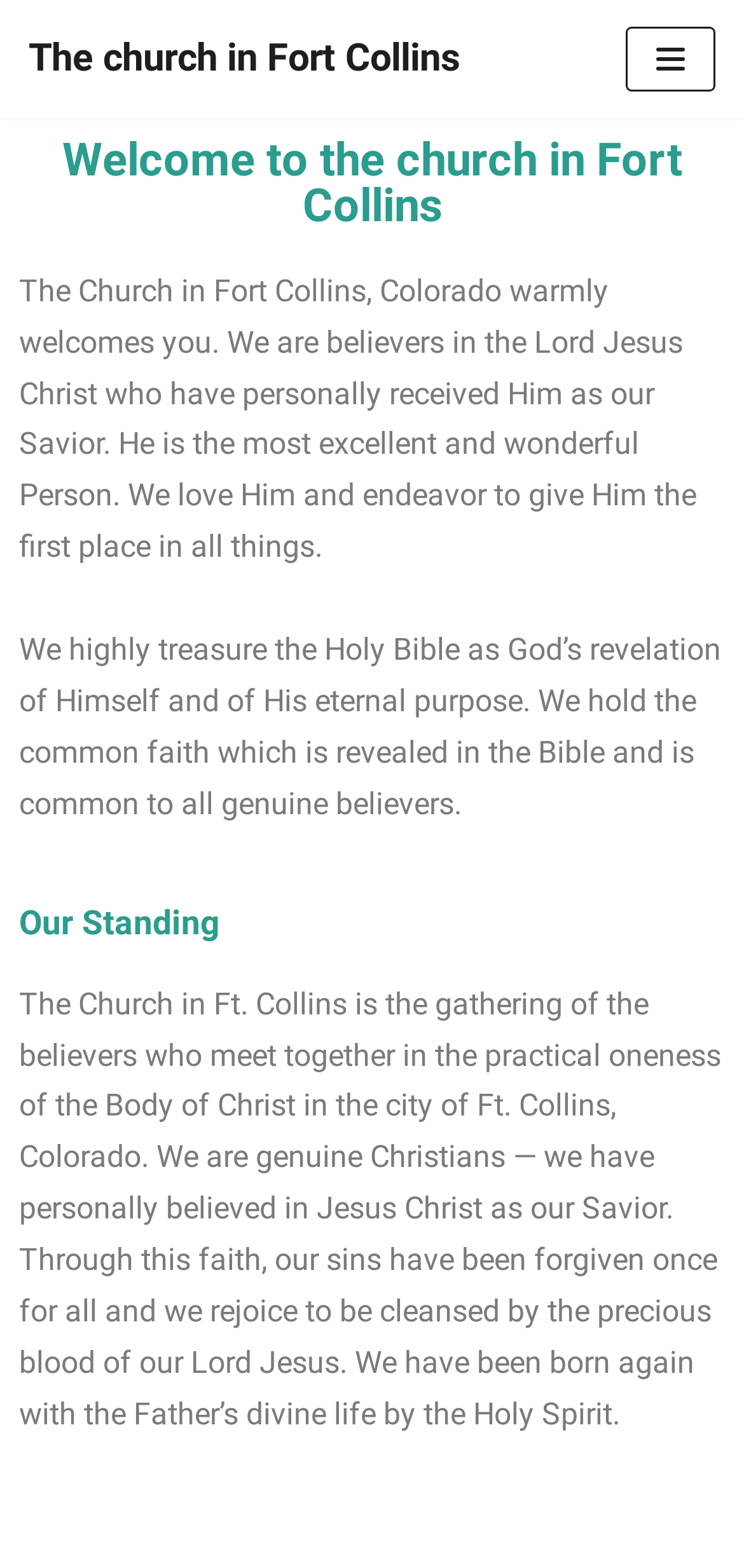Determine the bounding box for the UI element as described: "Toggle Navigation". The coordinates should be represented as four float numbers between 0 and 1, formatted as [left, top, right, bottom].

[0.841, 0.017, 0.961, 0.058]